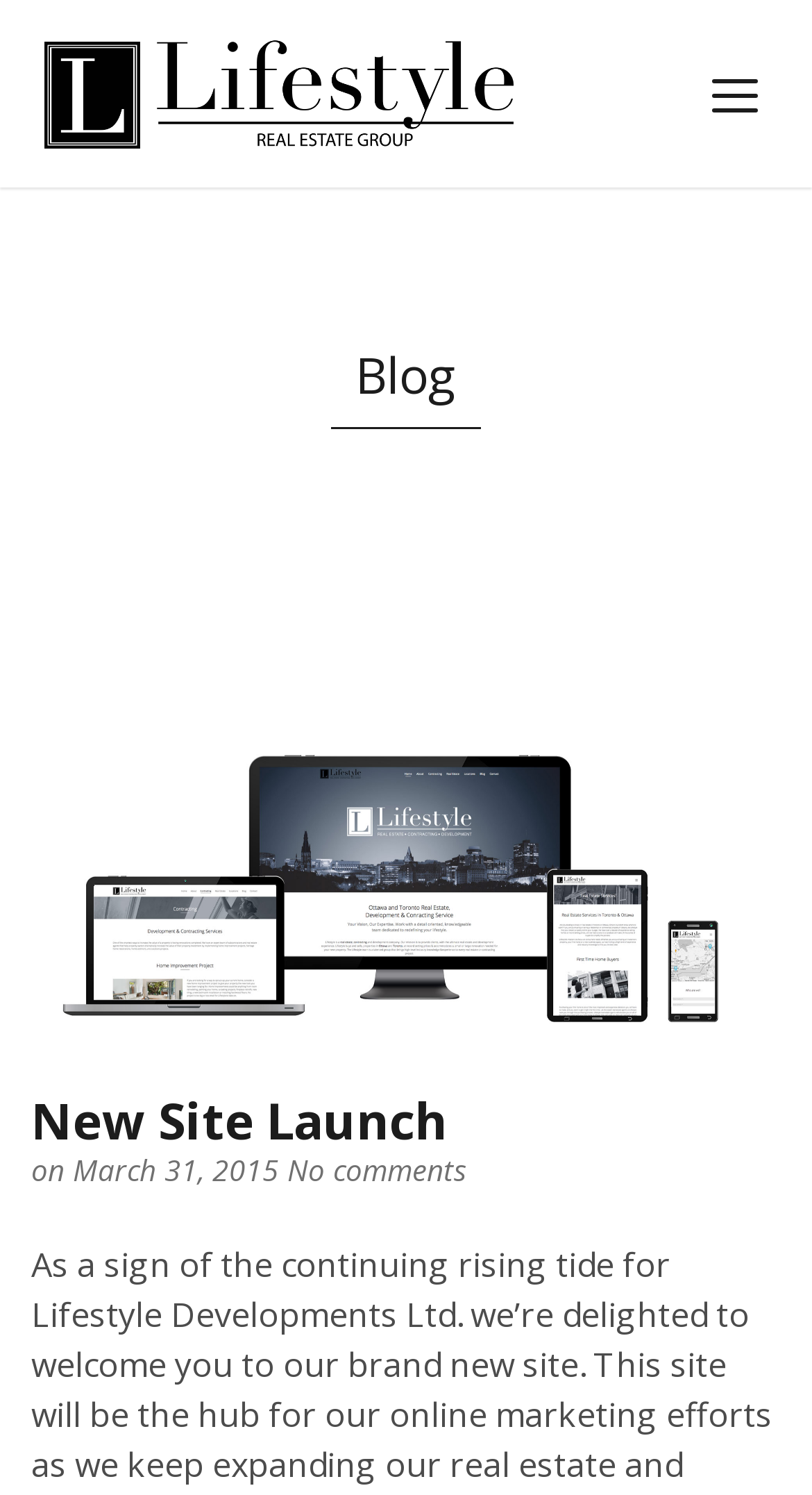Please determine the bounding box of the UI element that matches this description: alt="Lifestyle Real Estate & Developments". The coordinates should be given as (top-left x, top-left y, bottom-right x, bottom-right y), with all values between 0 and 1.

[0.038, 0.0, 0.658, 0.125]